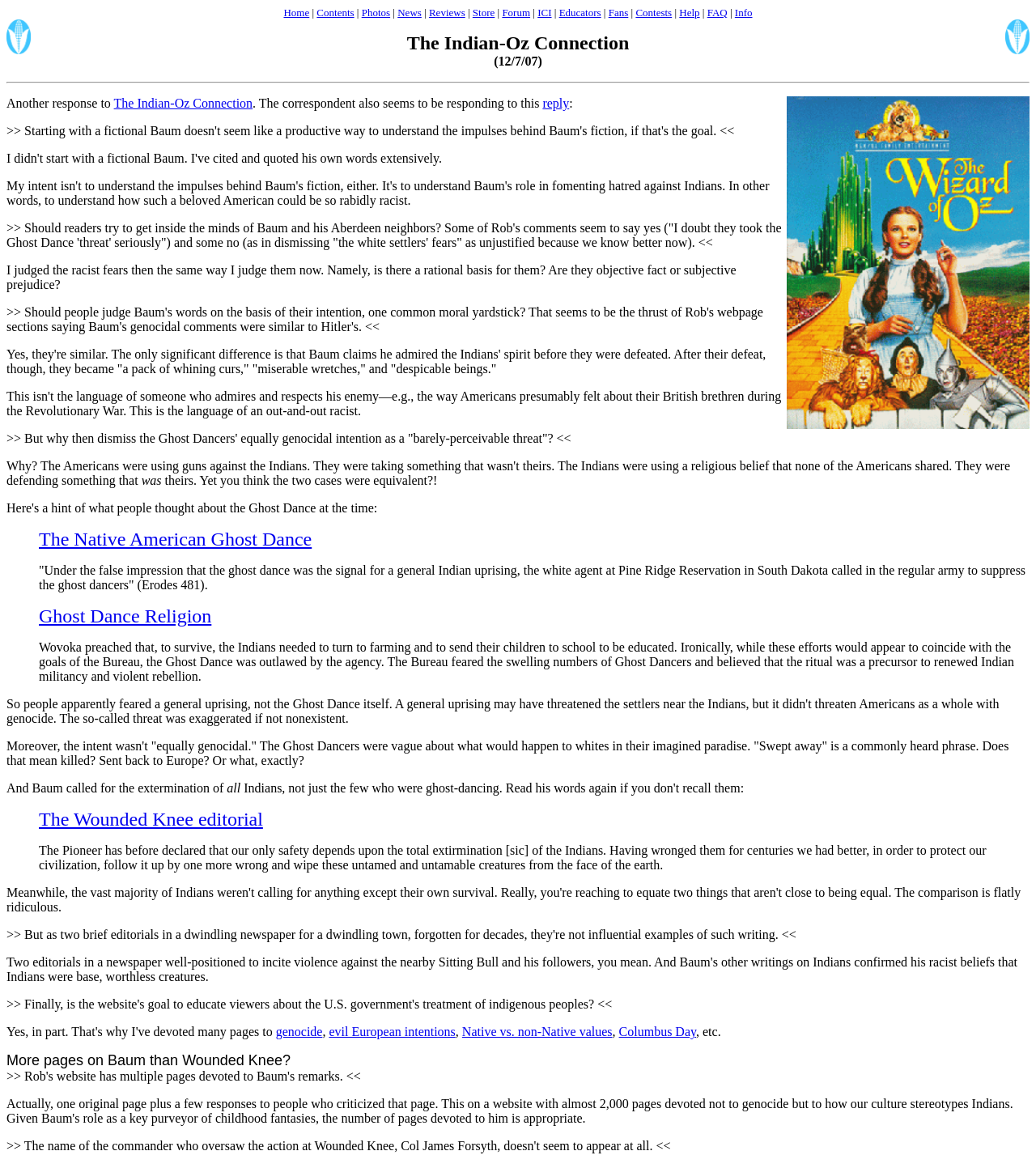What is the name of the book mentioned in the article?
Please provide a single word or phrase as your answer based on the image.

The Wizard of Oz